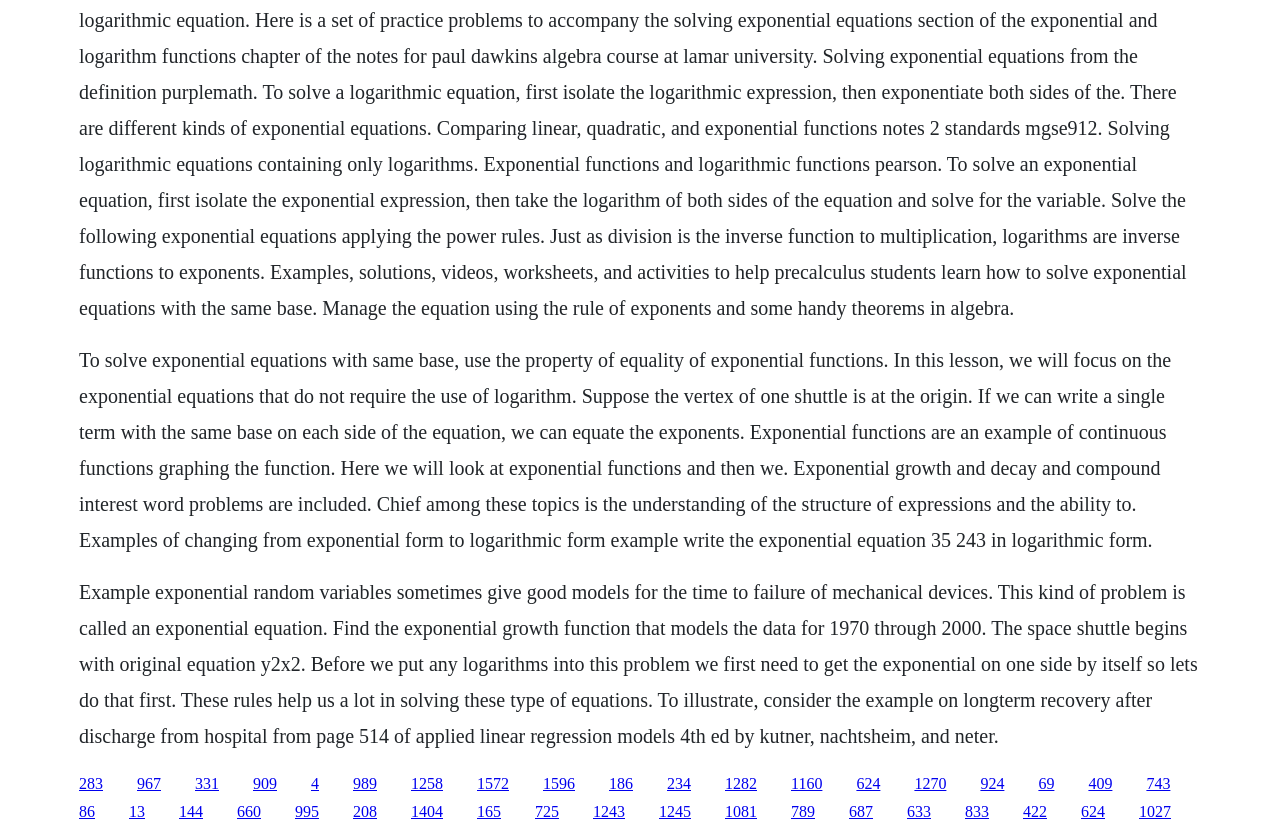Please indicate the bounding box coordinates of the element's region to be clicked to achieve the instruction: "Click the link to example 331". Provide the coordinates as four float numbers between 0 and 1, i.e., [left, top, right, bottom].

[0.152, 0.928, 0.171, 0.948]